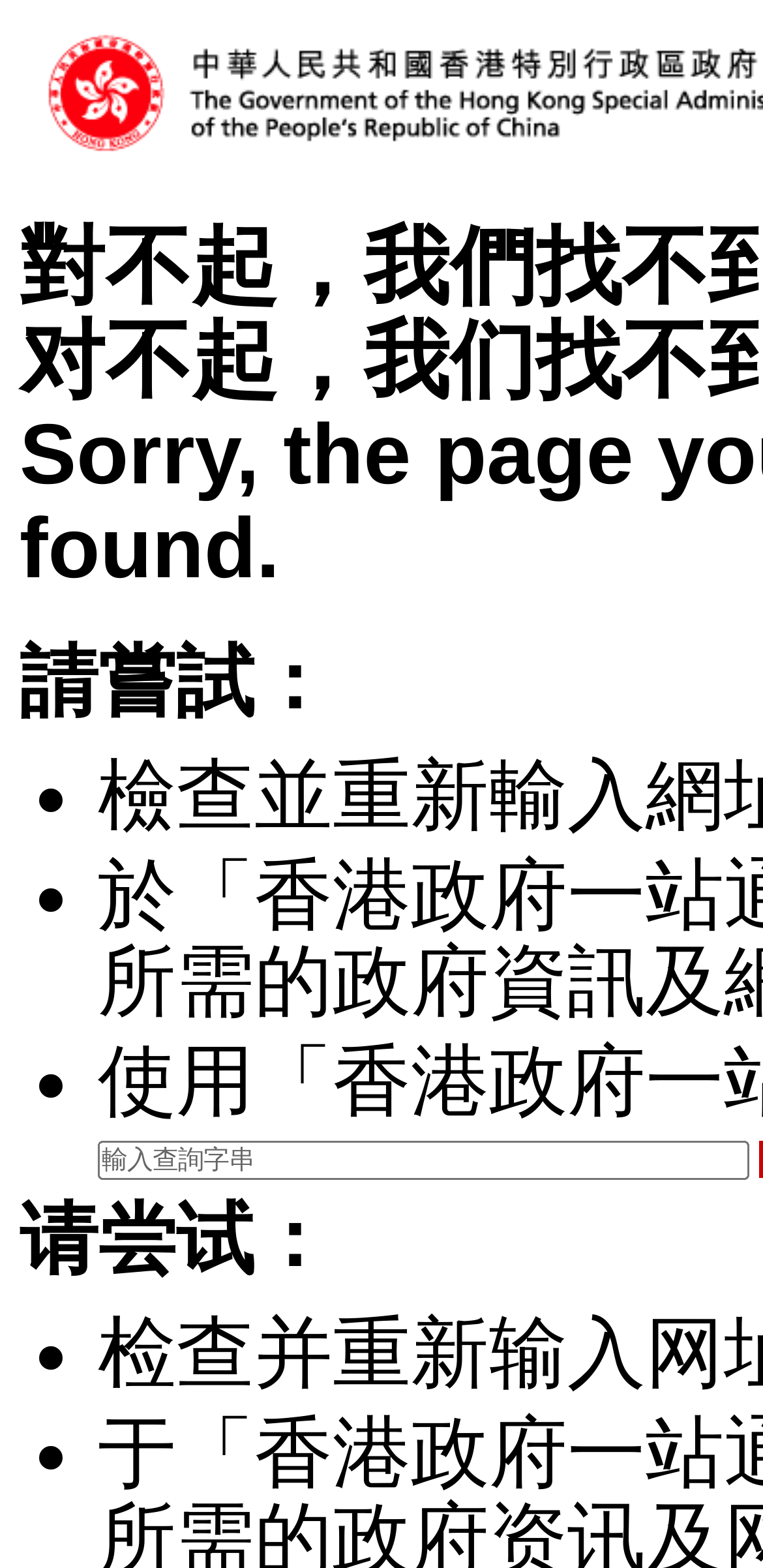What is the purpose of the textbox?
Please provide a single word or phrase as your answer based on the screenshot.

Search